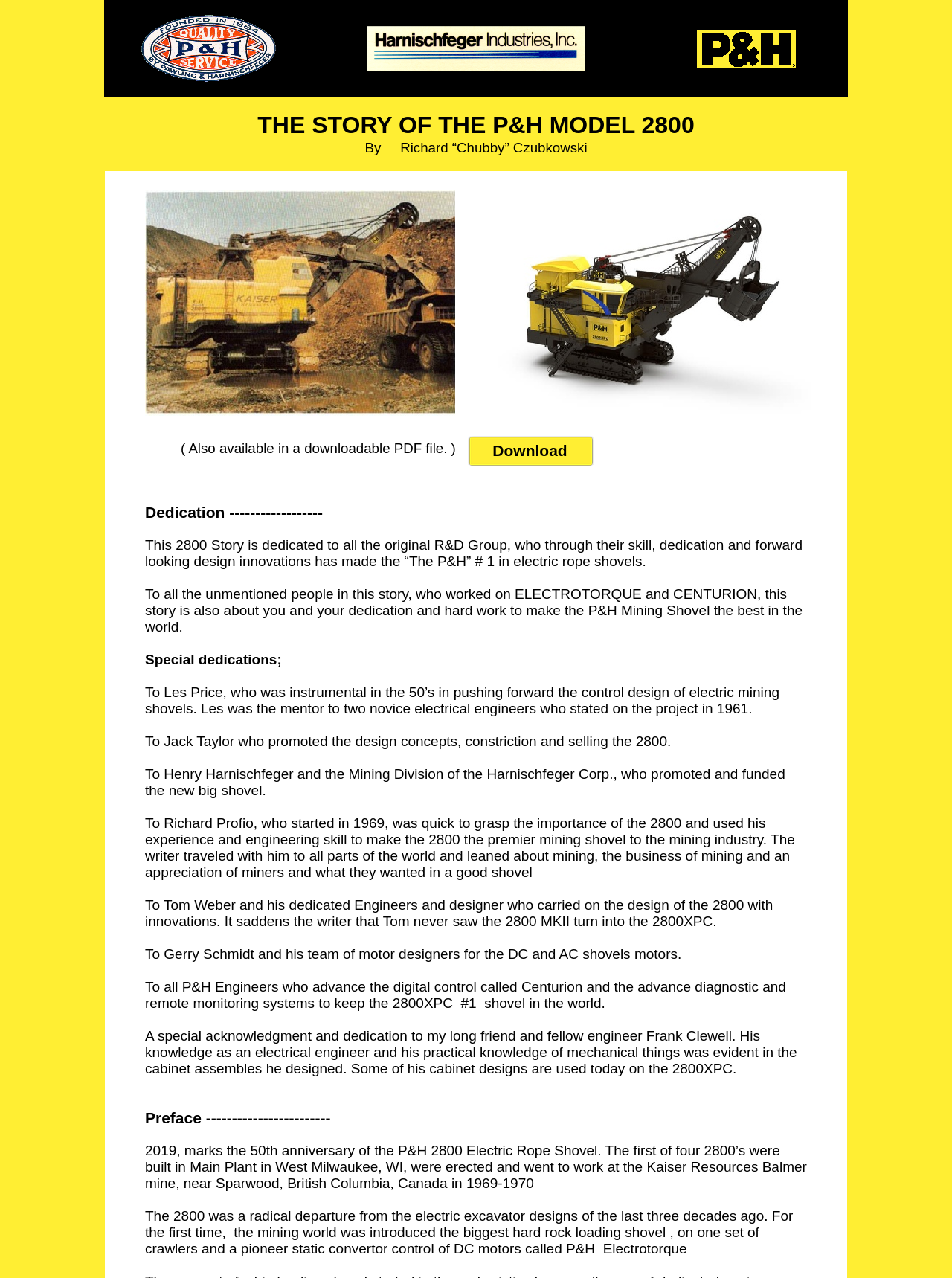Answer the following in one word or a short phrase: 
What is the significance of 2019?

50th anniversary